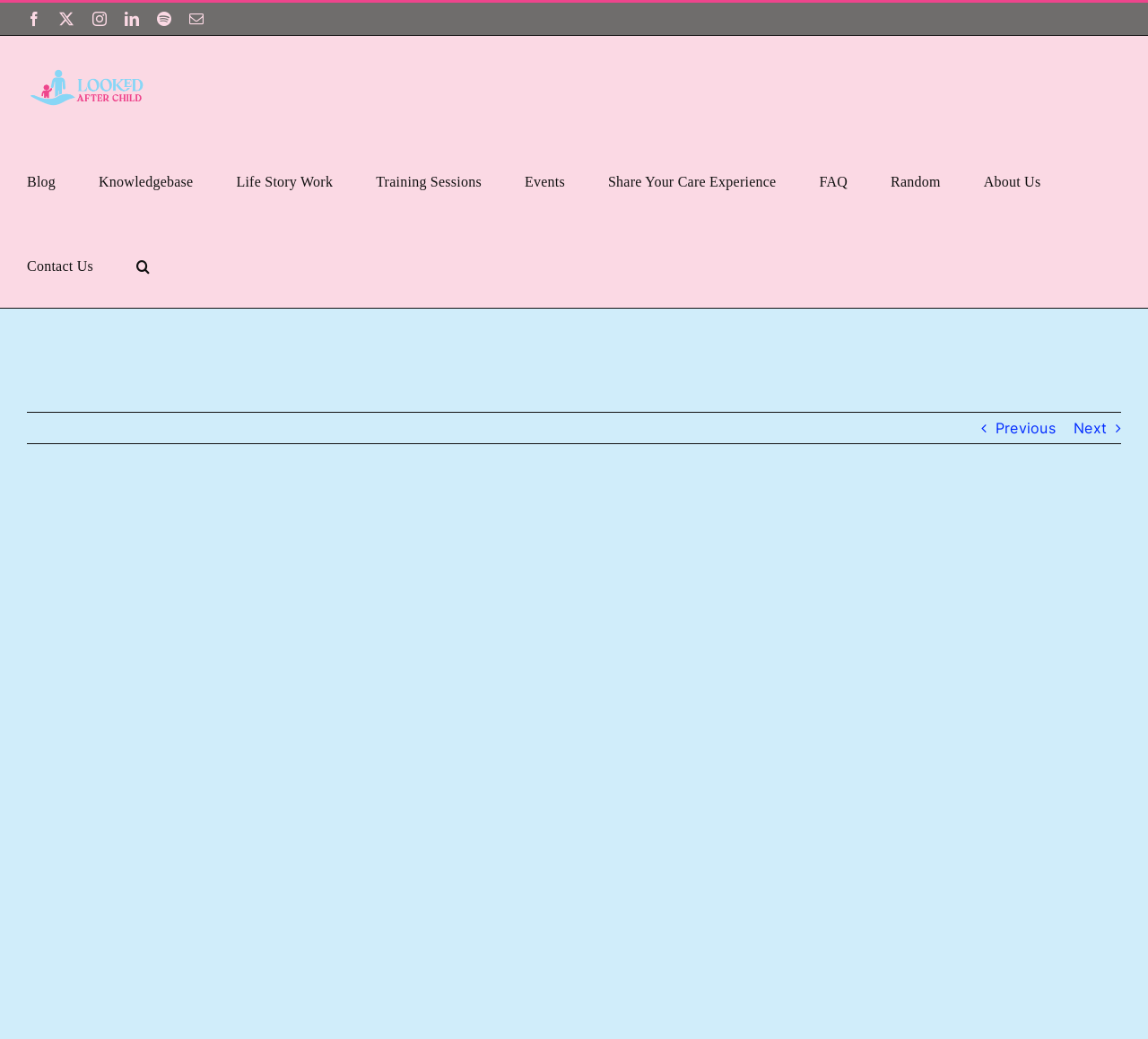Answer the following query concisely with a single word or phrase:
What is the purpose of the 'Previous' and 'Next' links?

To navigate